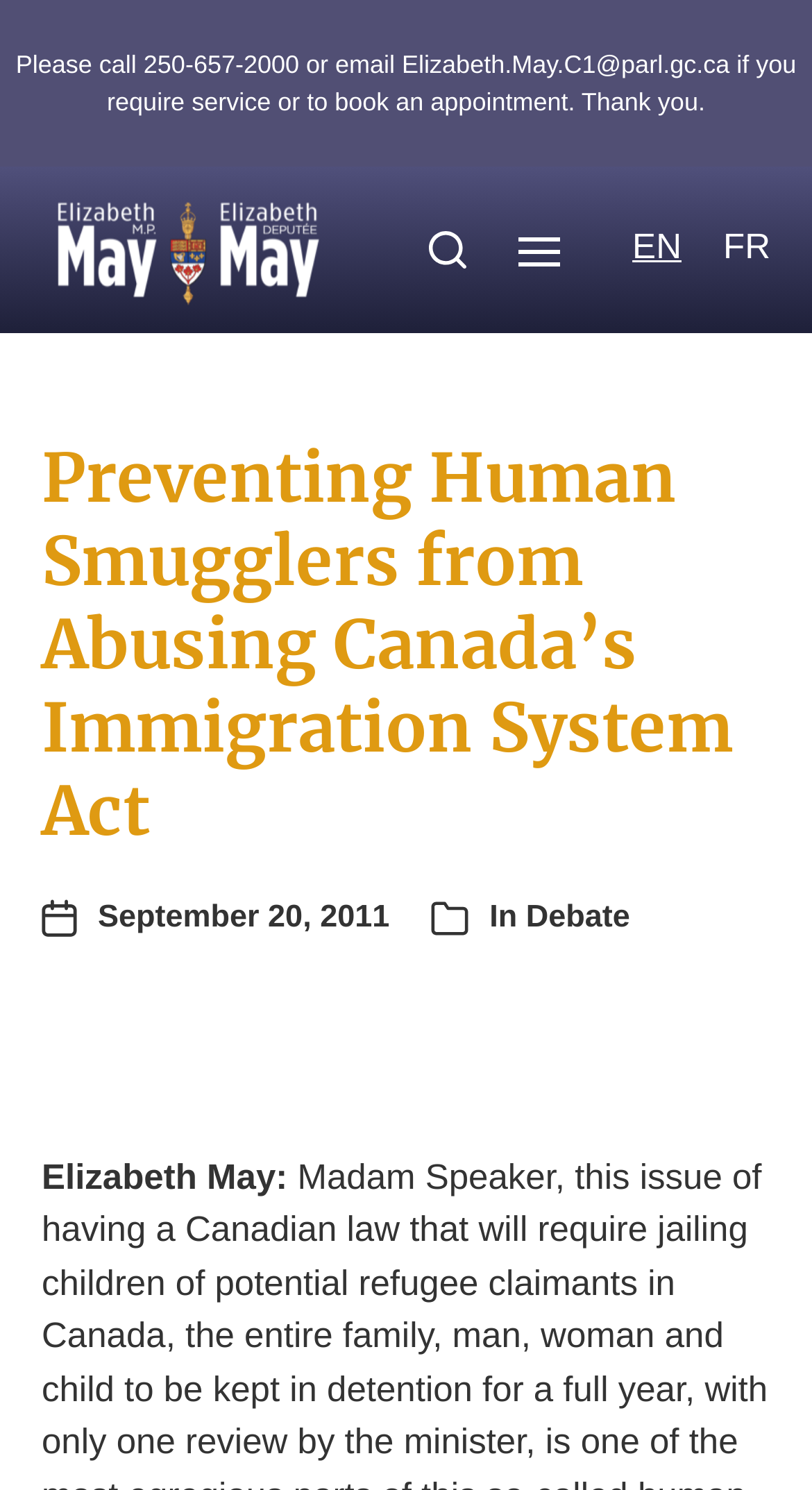Based on the image, please elaborate on the answer to the following question:
What is the date of the post?

I found the date by looking at the link element with the text 'Post date September 20, 2011' which is located below the main heading of the webpage.